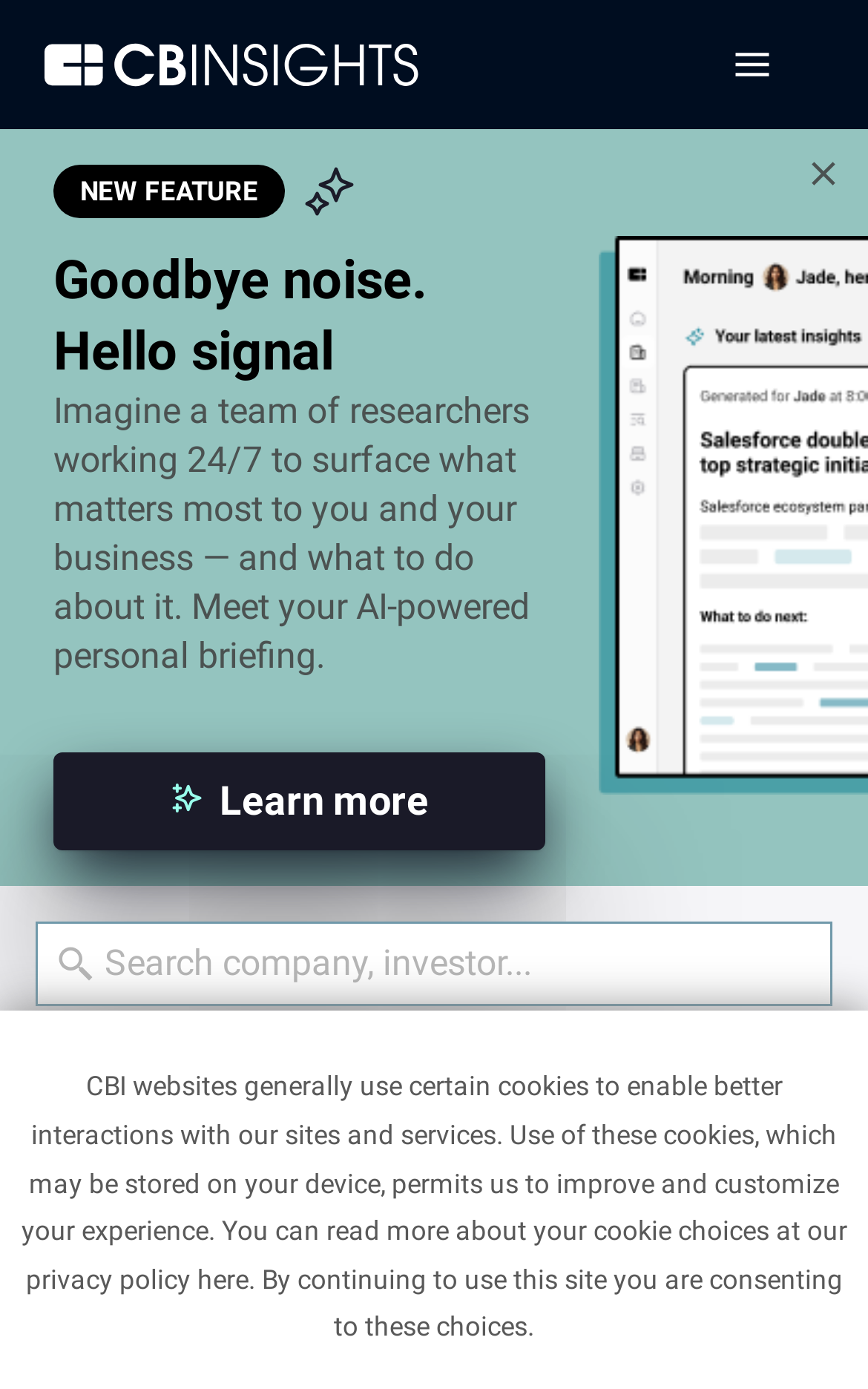Provide a thorough and detailed response to the question by examining the image: 
What is the logo of the company?

The logo of the company can be found at the top left corner of the webpage, and it is an image with the text 'CB Insights'. This logo is likely the logo of the company that owns the webpage.